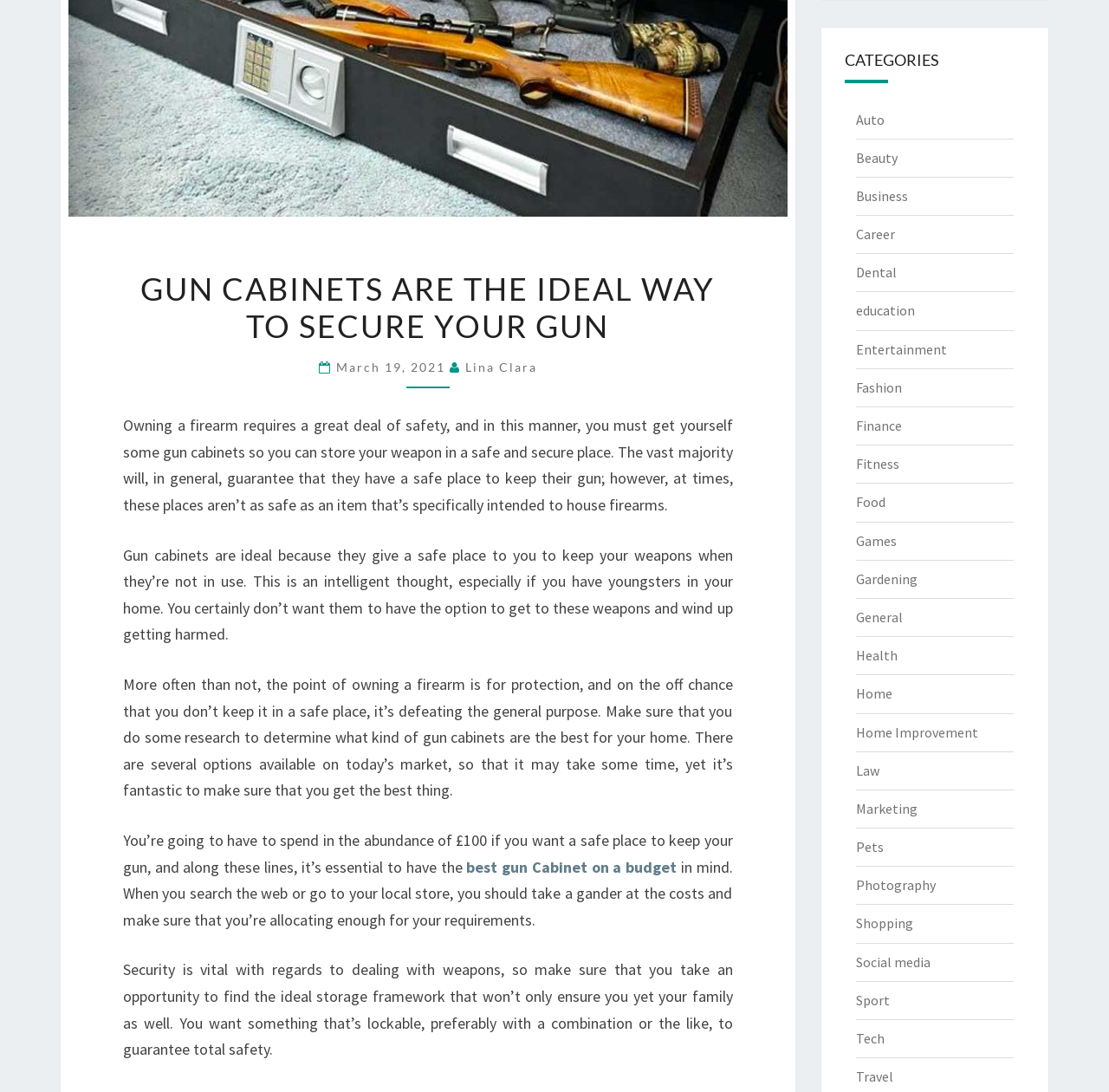Given the element description "Home Improvement" in the screenshot, predict the bounding box coordinates of that UI element.

[0.771, 0.662, 0.882, 0.678]